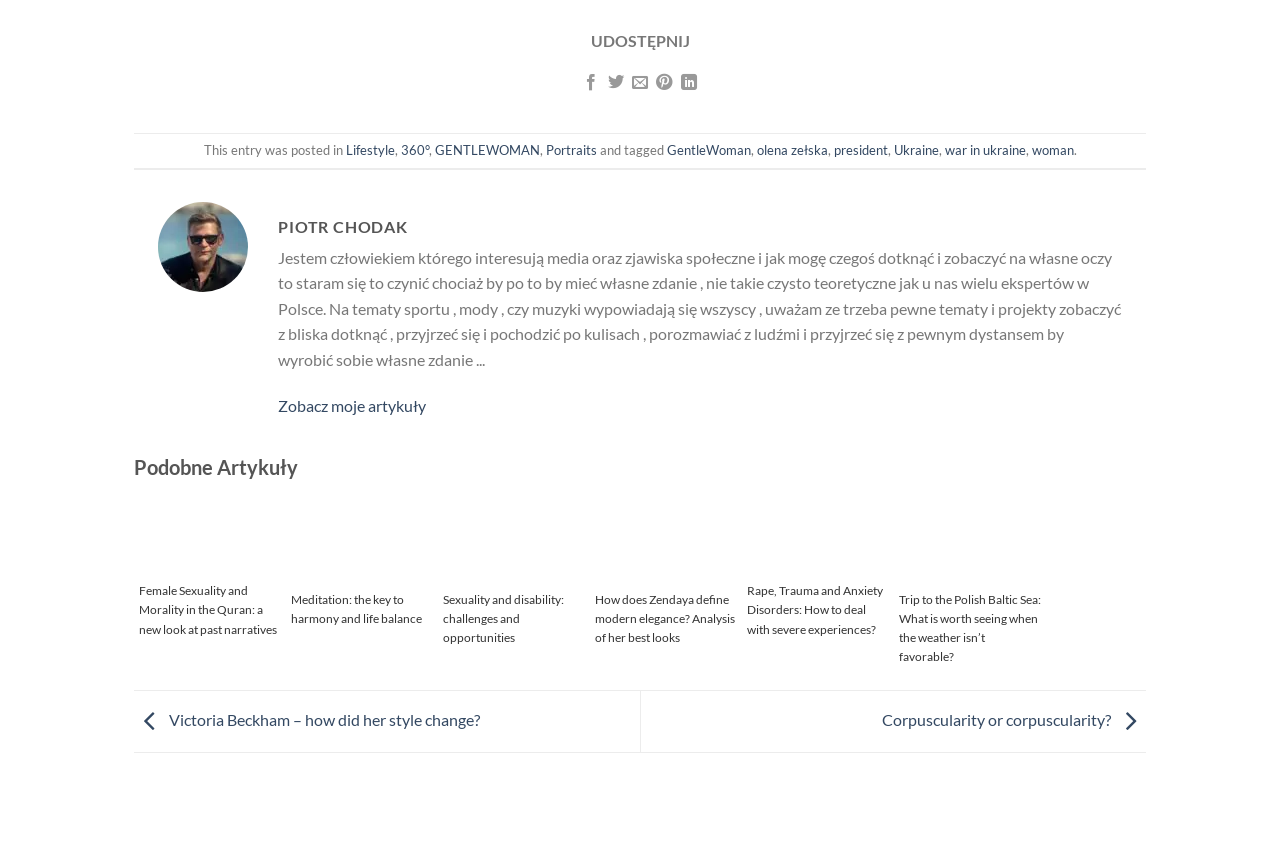Refer to the element description Ukraine and identify the corresponding bounding box in the screenshot. Format the coordinates as (top-left x, top-left y, bottom-right x, bottom-right y) with values in the range of 0 to 1.

[0.698, 0.169, 0.733, 0.188]